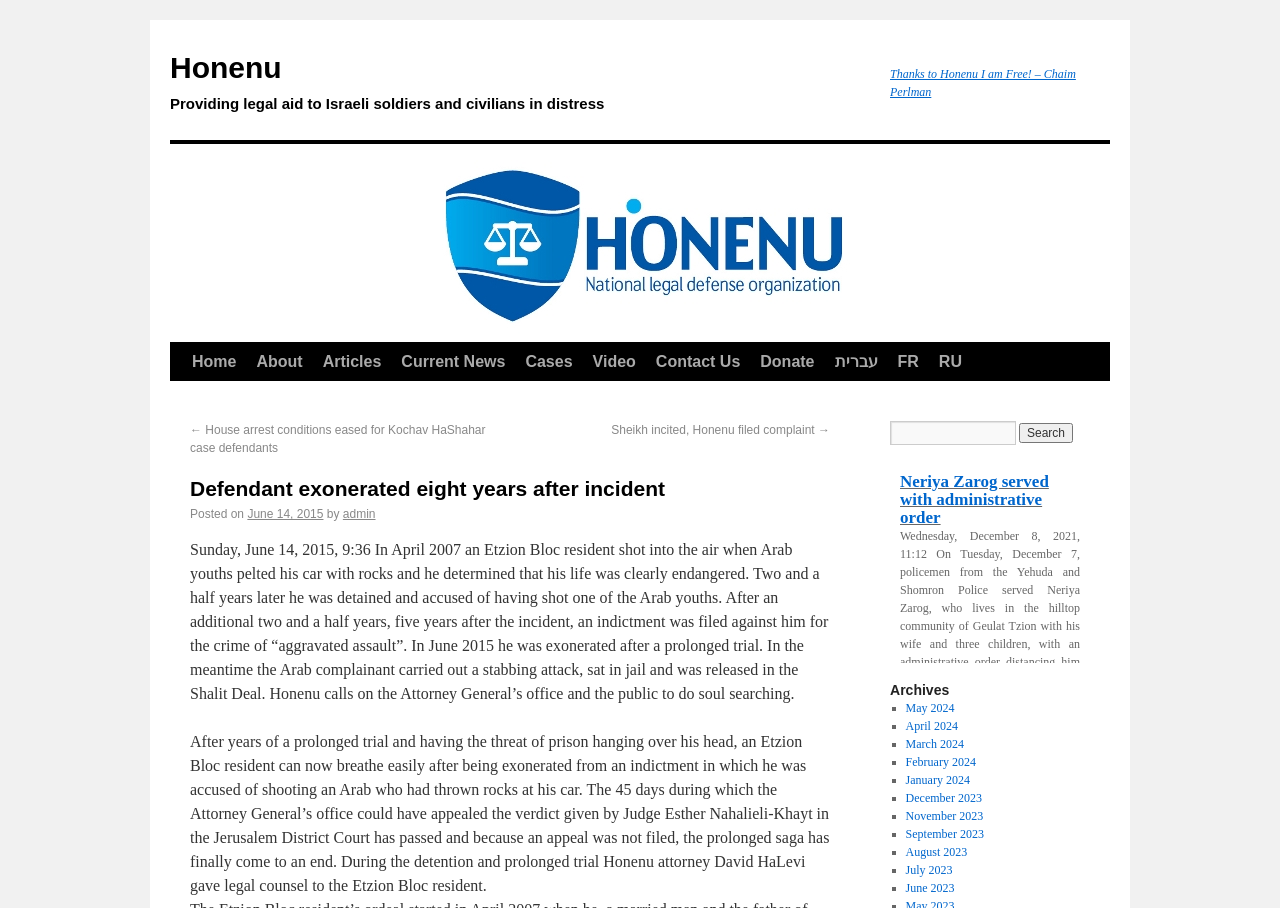Explain the webpage's layout and main content in detail.

This webpage is about Honenu, an organization providing legal aid to Israeli soldiers and civilians in distress. At the top, there is a heading that reads "Defendant exonerated eight years after incident" and a link to the organization's homepage. Below this, there are several links to different sections of the website, including "About", "Articles", "Current News", "Cases", "Video", "Contact Us", and "Donate". Additionally, there are links to switch the language of the website to Hebrew, French, or Russian.

On the left side of the page, there are two news articles with links to read more. The first article is about a defendant who was exonerated eight years after an incident, and the second article is about a sheikh who incited violence and a complaint filed by Honenu.

In the main content area, there is a heading that reads "Defendant exonerated eight years after incident" and a detailed article about a man who was accused of shooting an Arab youth and was finally exonerated after a prolonged trial. The article also mentions that the Arab complainant carried out a stabbing attack and was released in the Shalit Deal.

Below this article, there is a search bar with a button to search the website. On the right side of the page, there are several links to recent news articles, including one about a one-year memorial for Ahuvia Sandak, z”l, and another about an Arab assailant who admitted to a racist motive.

Further down the page, there is a section titled "Archives" with links to news articles from different months, starting from May 2024 and going back to June 2015.